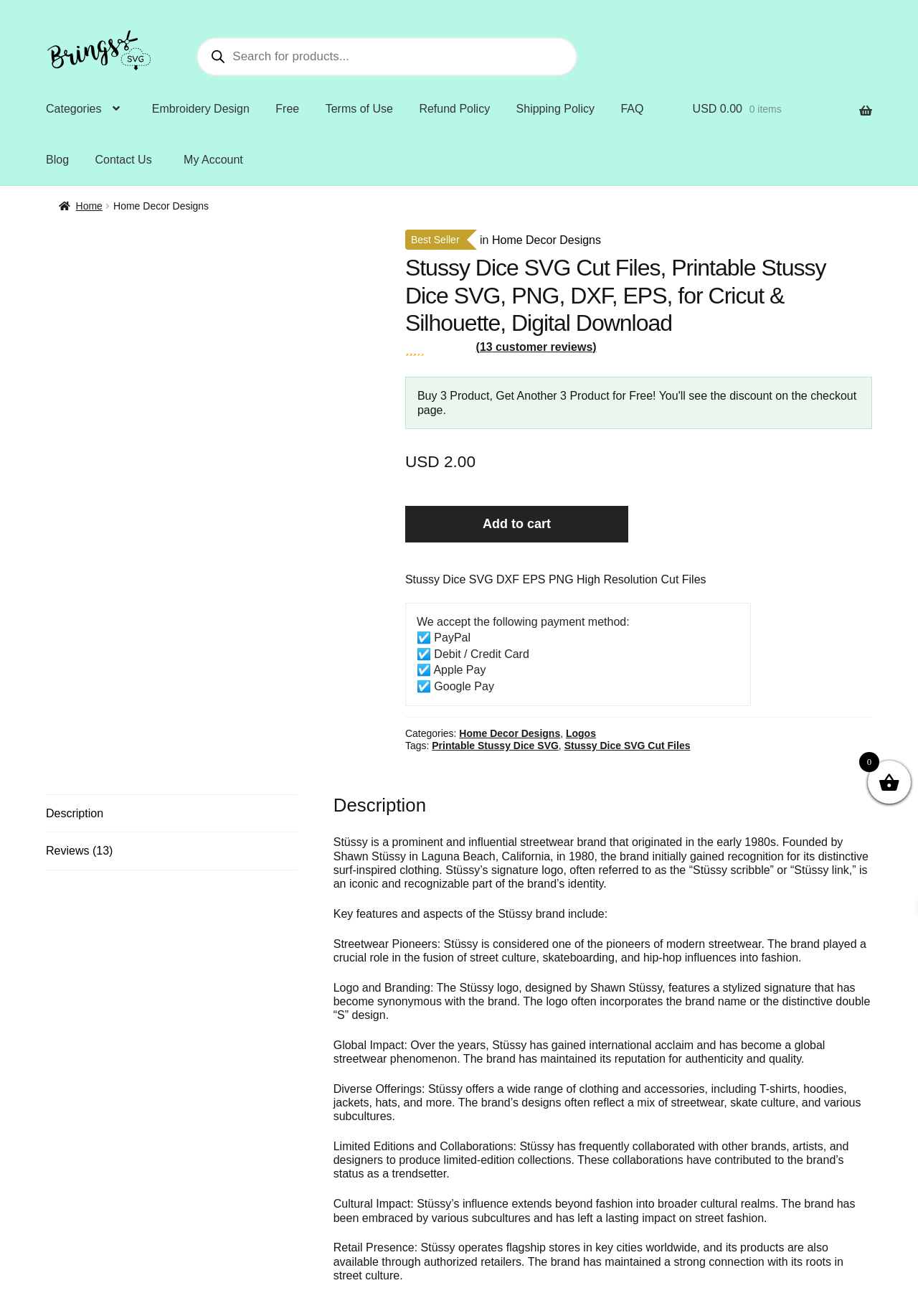Find and extract the text of the primary heading on the webpage.

Stussy Dice SVG Cut Files, Printable Stussy Dice SVG, PNG, DXF, EPS, for Cricut & Silhouette, Digital Download